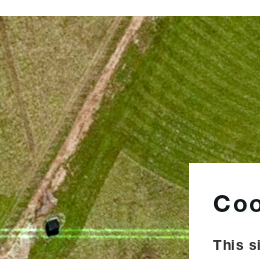Provide a thorough description of the image presented.

The image depicts a section of a lush green field featuring distinct patterns of neatly mowed grass. In the lower left corner, a small black object or structure is visible, which might be a utility access point or some equipment related to land management. The vibrant green of the grass contrasts with the earthy tones of the surrounding terrain, indicating a well-maintained agricultural or recreational area. This image is part of a broader context on a webpage that provides information related to the "Consumer Goods" sector, likely highlighting land usage or agricultural technology relevant to that industry.